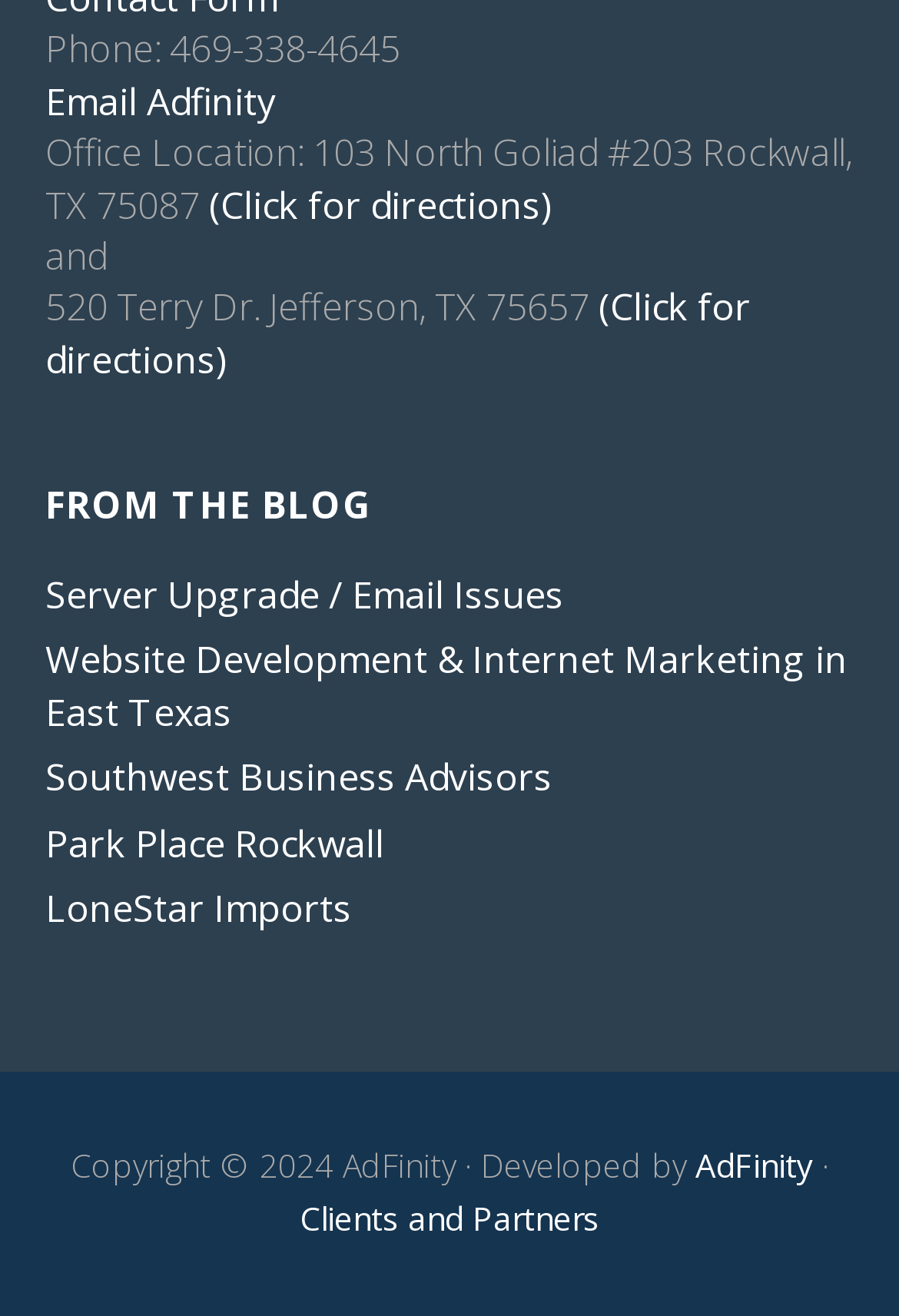Provide the bounding box coordinates of the HTML element described as: "(Click for directions)". The bounding box coordinates should be four float numbers between 0 and 1, i.e., [left, top, right, bottom].

[0.05, 0.214, 0.835, 0.292]